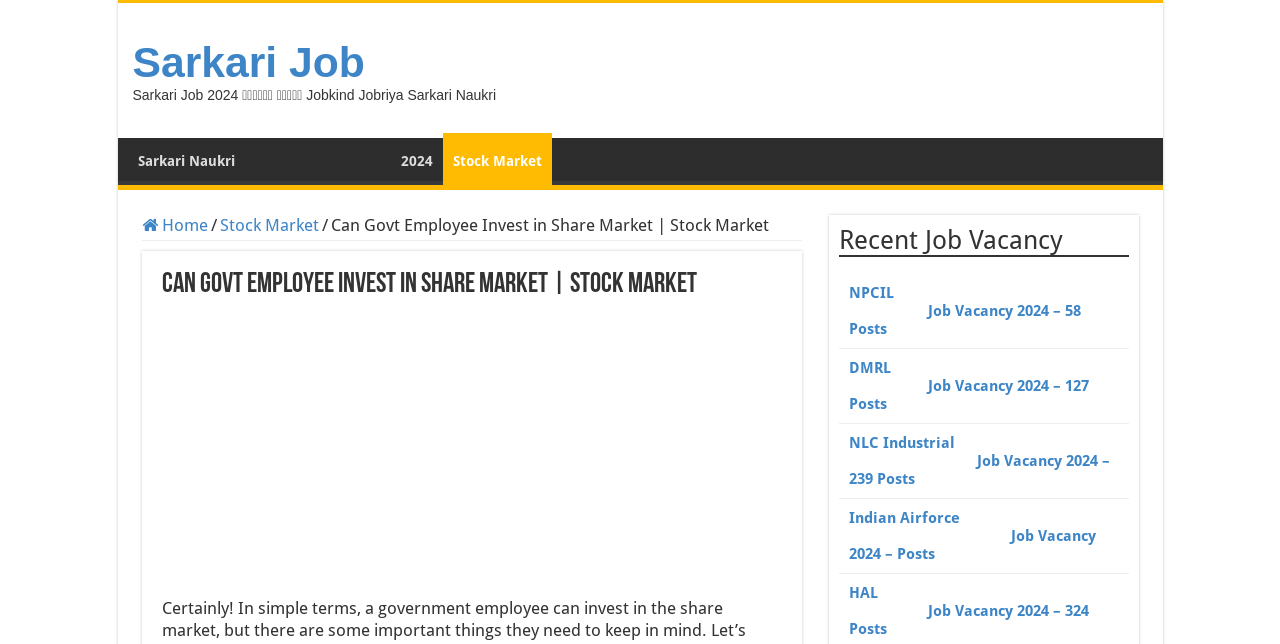What type of job is the website focused on?
Offer a detailed and full explanation in response to the question.

The website is focused on government jobs because the heading 'Sarkari Job Sarkari Job 2024 सरकारी नौकरी Jobkind Jobriya Sarkari Naukri' and the links 'Sarkari Naukri सरकारी नौकरी 2024' and 'Recent Job Vacancy' suggest that the website is related to government job vacancies.